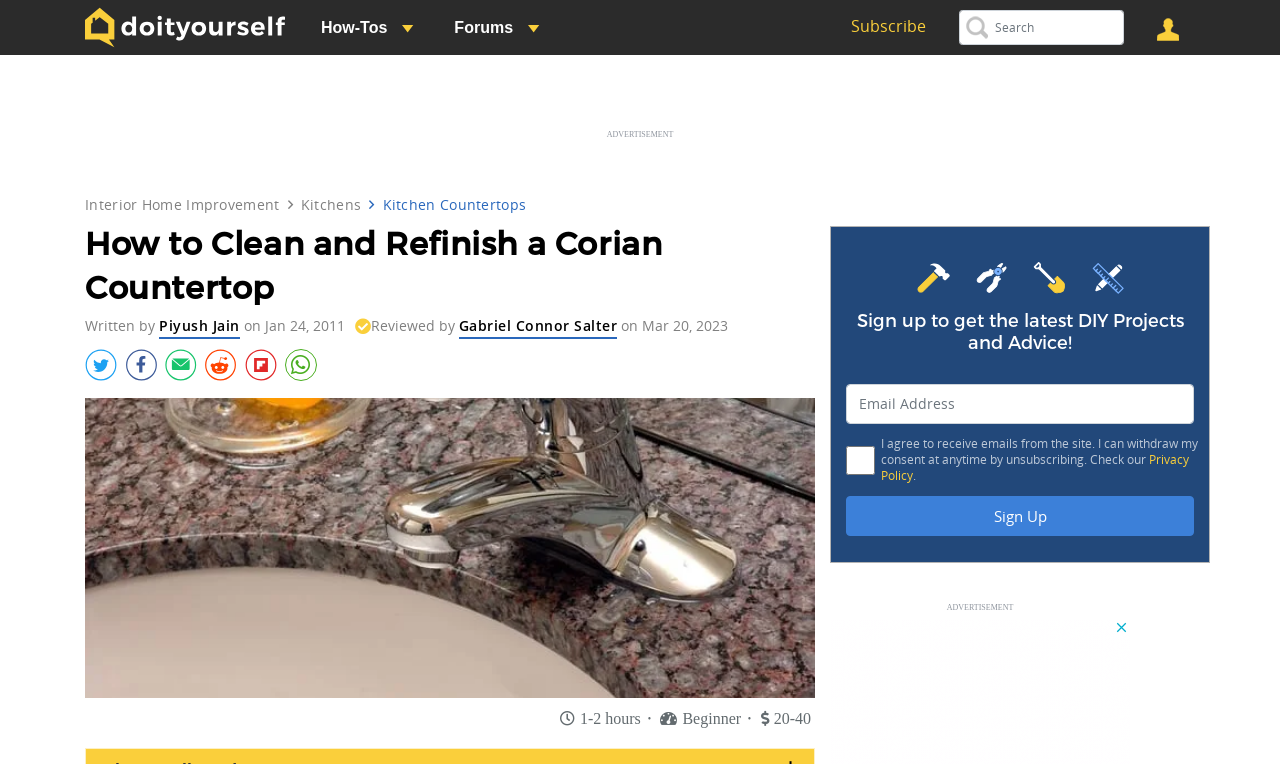Give a detailed explanation of the elements present on the webpage.

This webpage is about cleaning and refinishing a Corian countertop. At the top, there is a horizontal navigation menu with 9 links, including "DIY Home", "Forums", "Login", and "Register". Below this menu, there is a logo with the text "do it yourself" and an image. 

On the left side, there are three vertical links: "How-Tos", "Forums", and "Interior Home Improvement" with its subcategories "Kitchens" and "Kitchen Countertops". 

The main content of the webpage is a tutorial on how to clean and refinish a Corian countertop, with a heading and a brief introduction. The author and reviewer of the tutorial are mentioned, along with the dates they wrote and reviewed the article. 

There are several buttons and a search box at the top right corner of the page. Below the main content, there is an image of a Corian bathroom countertop, soap, and faucet. 

At the bottom of the page, there is a section with information about the tutorial, including the time it takes to complete, the level of difficulty, and the cost. 

On the right side, there is a newsletter signup section with a heading, an image, and a form to enter an email address and agree to the terms.